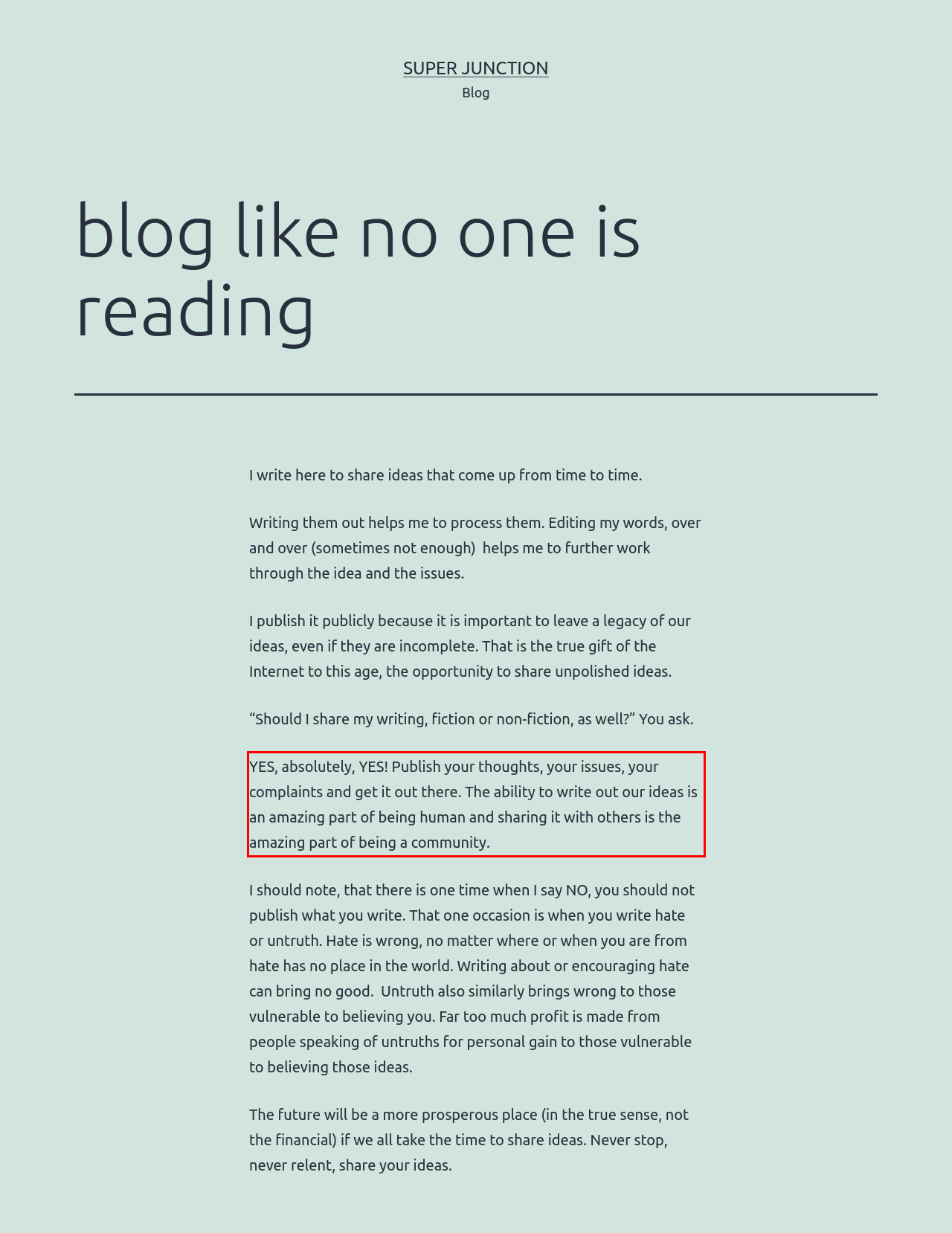Within the provided webpage screenshot, find the red rectangle bounding box and perform OCR to obtain the text content.

YES, absolutely, YES! Publish your thoughts, your issues, your complaints and get it out there. The ability to write out our ideas is an amazing part of being human and sharing it with others is the amazing part of being a community.